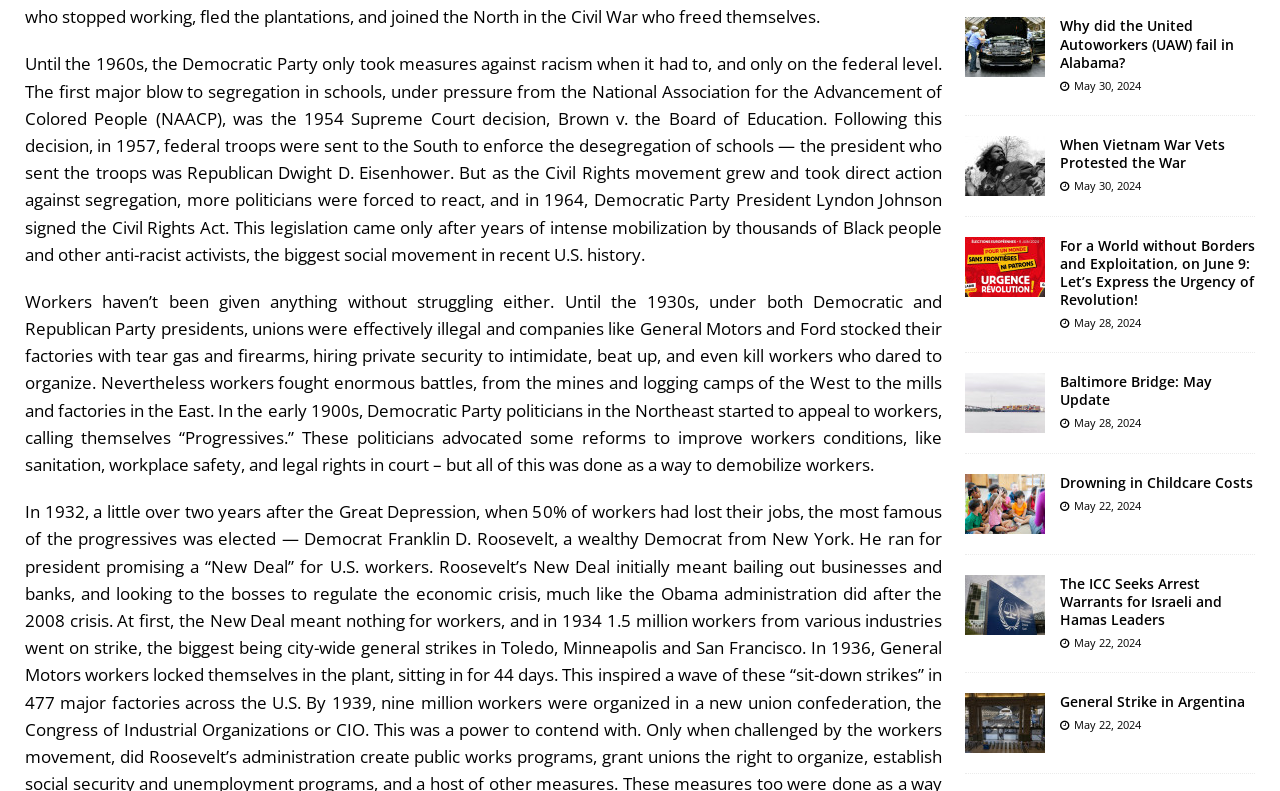Extract the bounding box coordinates of the UI element described by: "May 28, 2024". The coordinates should include four float numbers ranging from 0 to 1, e.g., [left, top, right, bottom].

[0.839, 0.525, 0.891, 0.544]